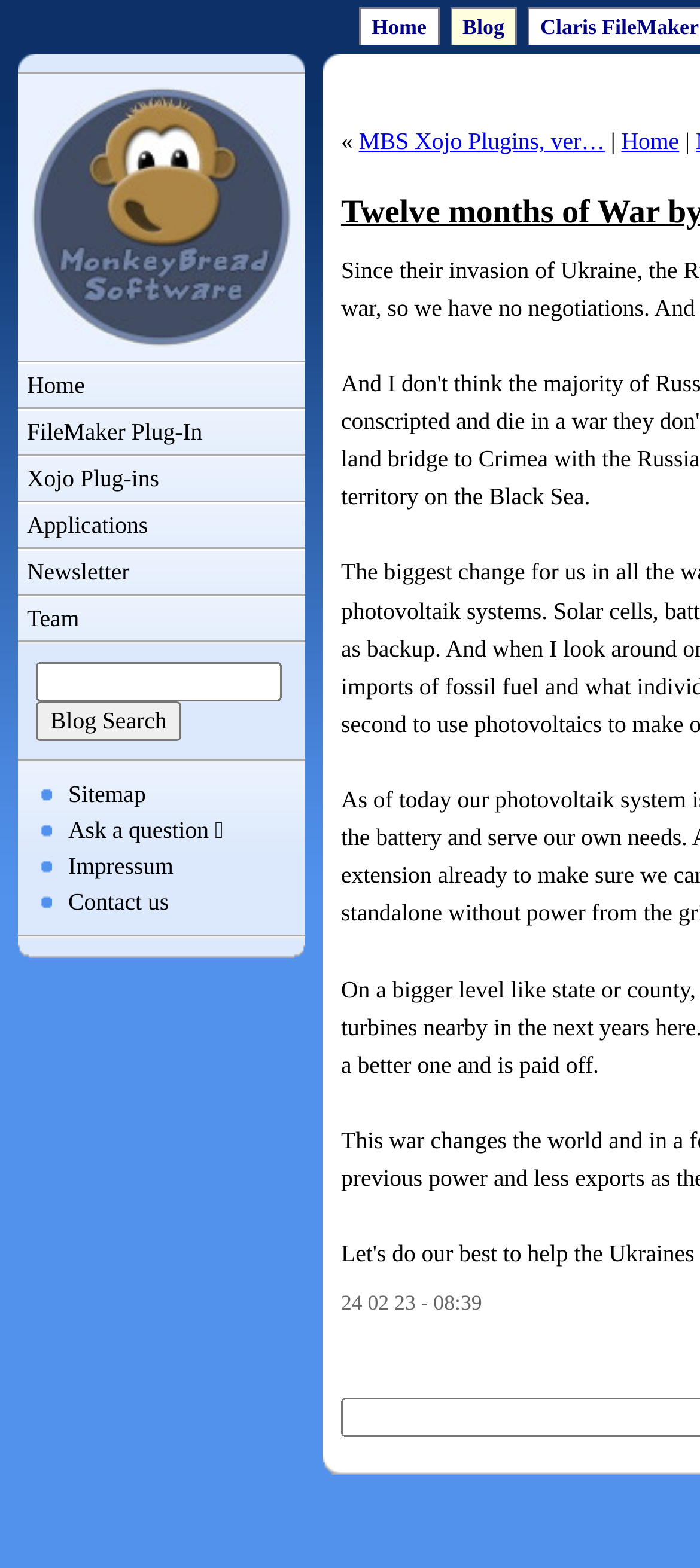Can you show the bounding box coordinates of the region to click on to complete the task described in the instruction: "view Xojo plugins"?

[0.026, 0.291, 0.436, 0.32]